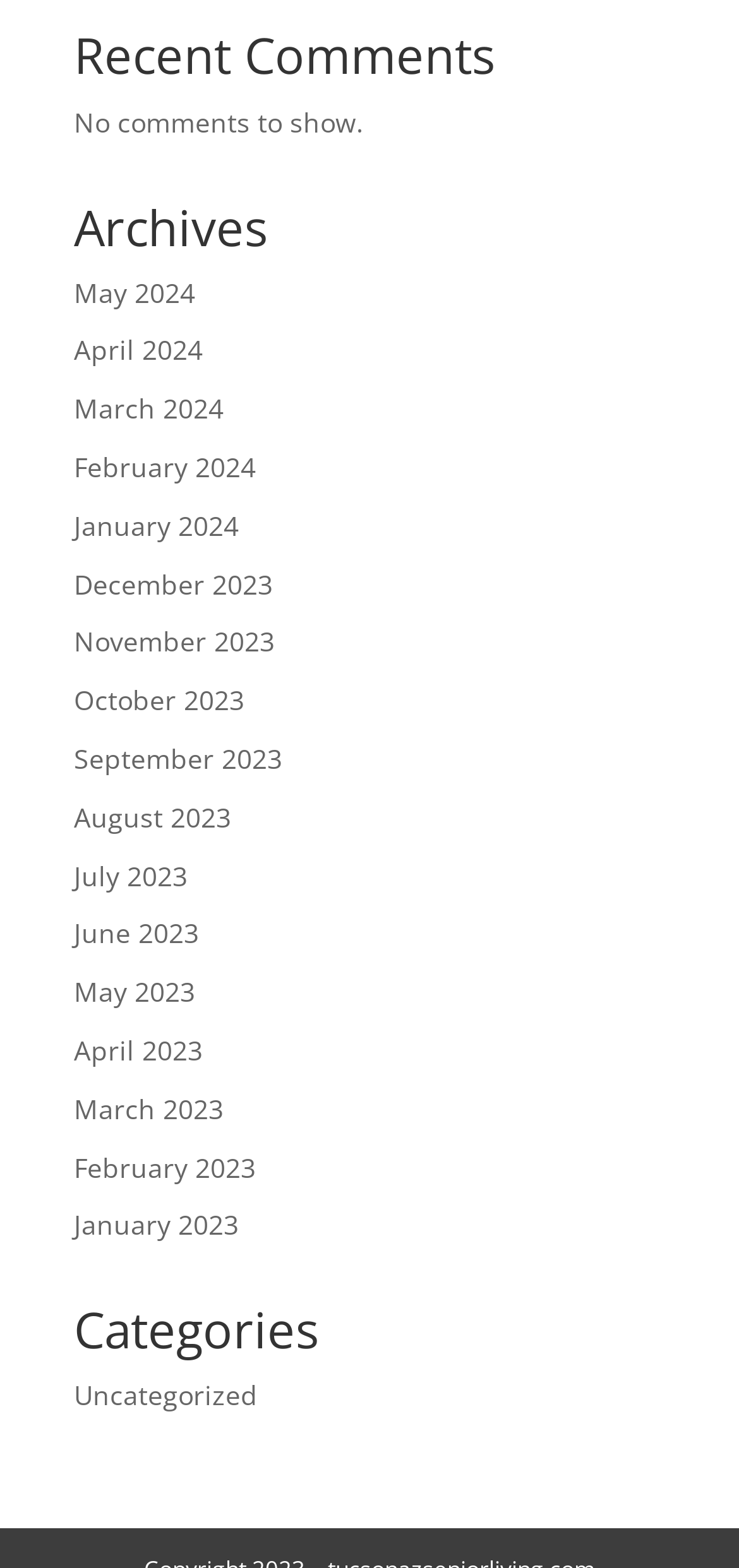How many links are listed under the Archives section?
Provide a concise answer using a single word or phrase based on the image.

15